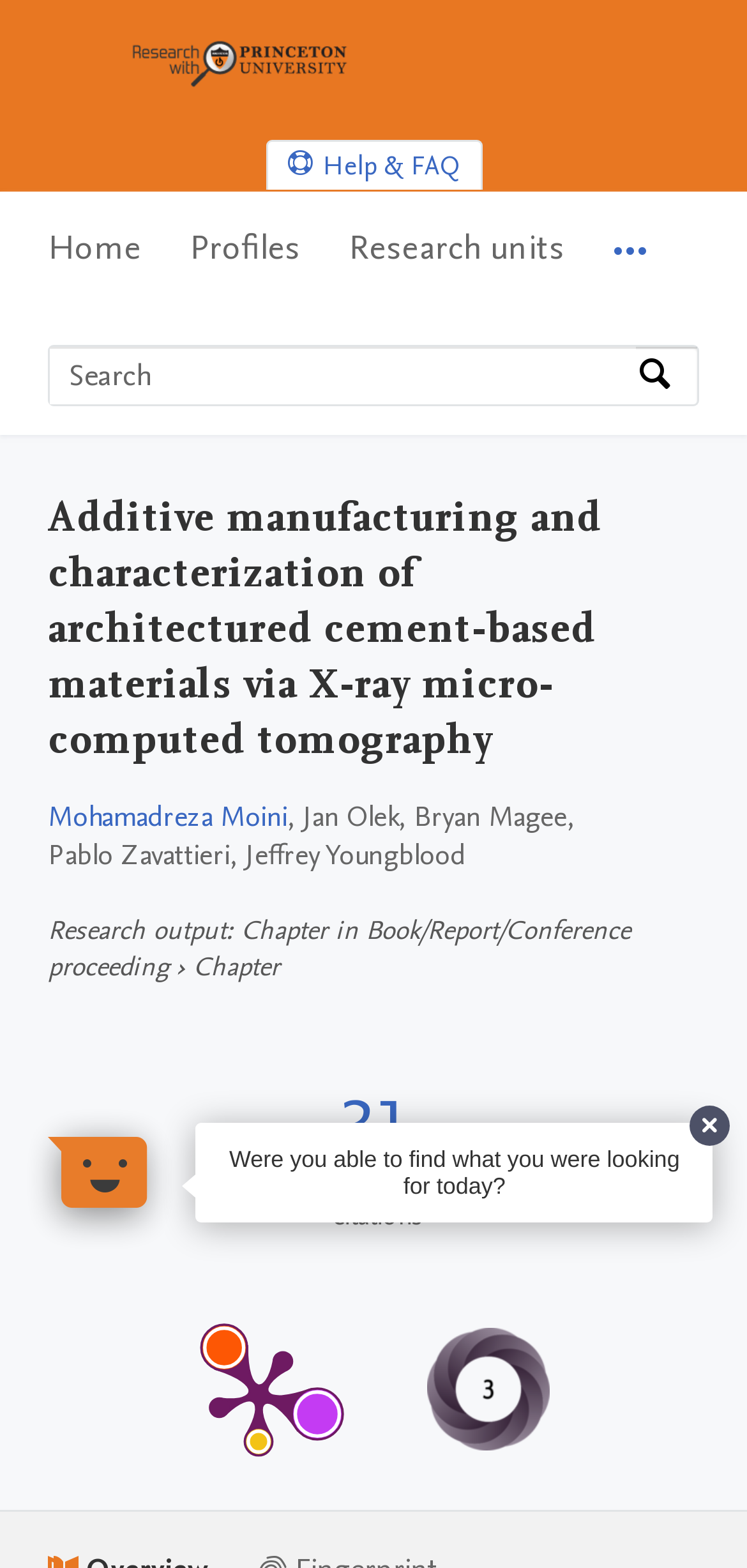Show me the bounding box coordinates of the clickable region to achieve the task as per the instruction: "Go to Princeton University Home".

[0.064, 0.038, 0.936, 0.065]